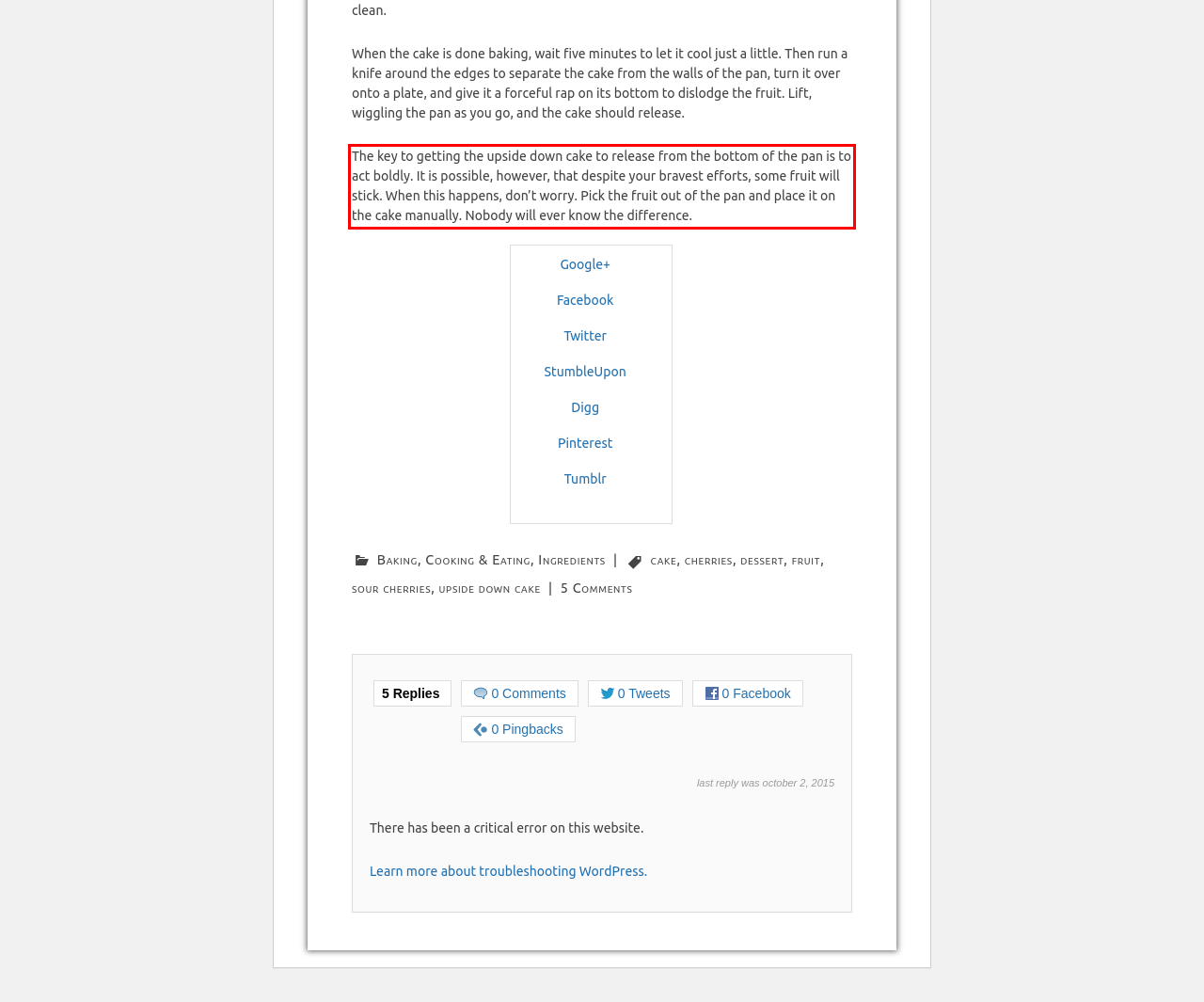Identify the text inside the red bounding box on the provided webpage screenshot by performing OCR.

The key to getting the upside down cake to release from the bottom of the pan is to act boldly. It is possible, however, that despite your bravest efforts, some fruit will stick. When this happens, don’t worry. Pick the fruit out of the pan and place it on the cake manually. Nobody will ever know the difference.